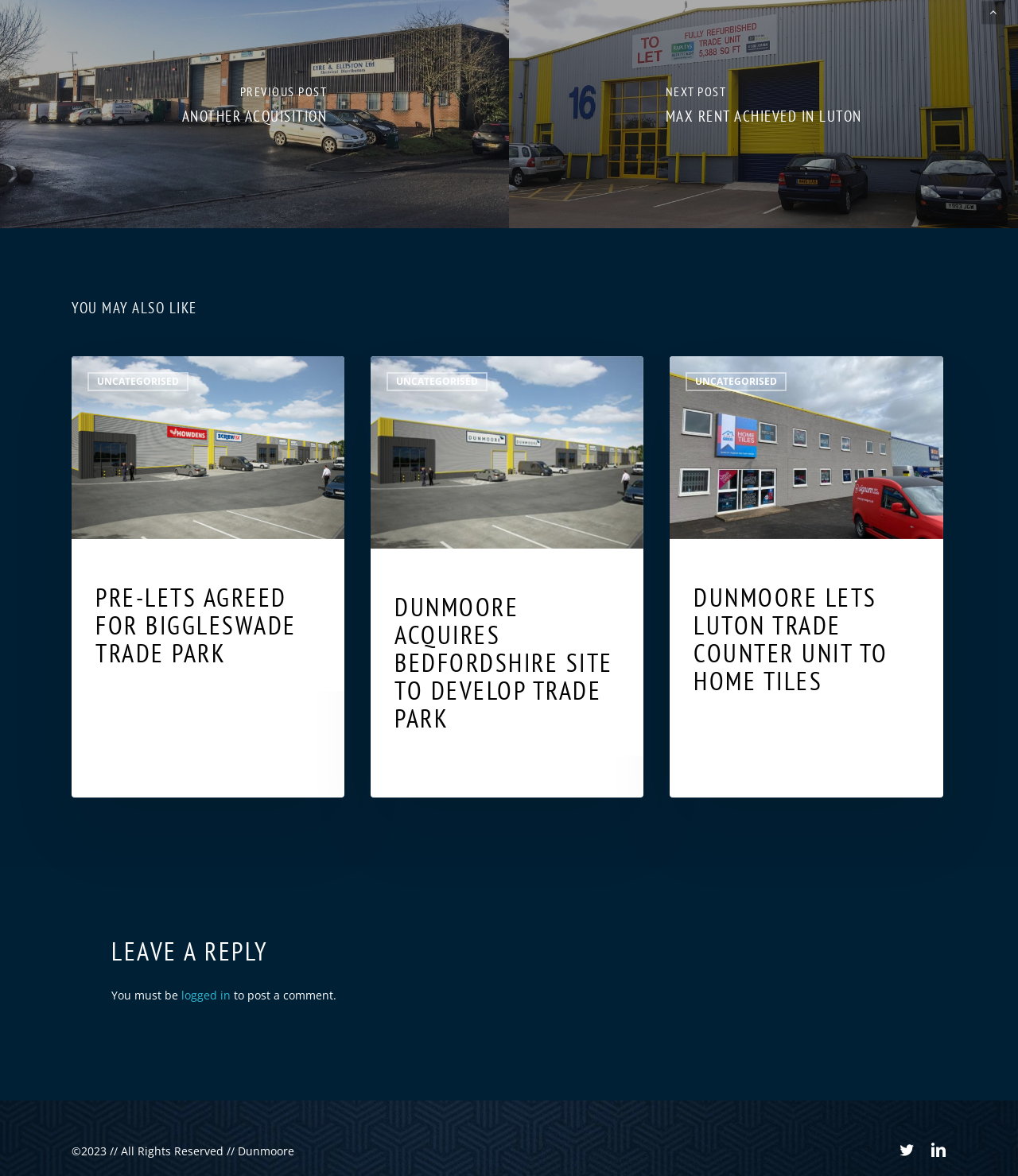Based on the visual content of the image, answer the question thoroughly: How many social media links are present in the footer?

I found the number of social media links by looking at the links with the text 'twitter', 'linkedin', and an icon '' which are located at the bottom of the page.